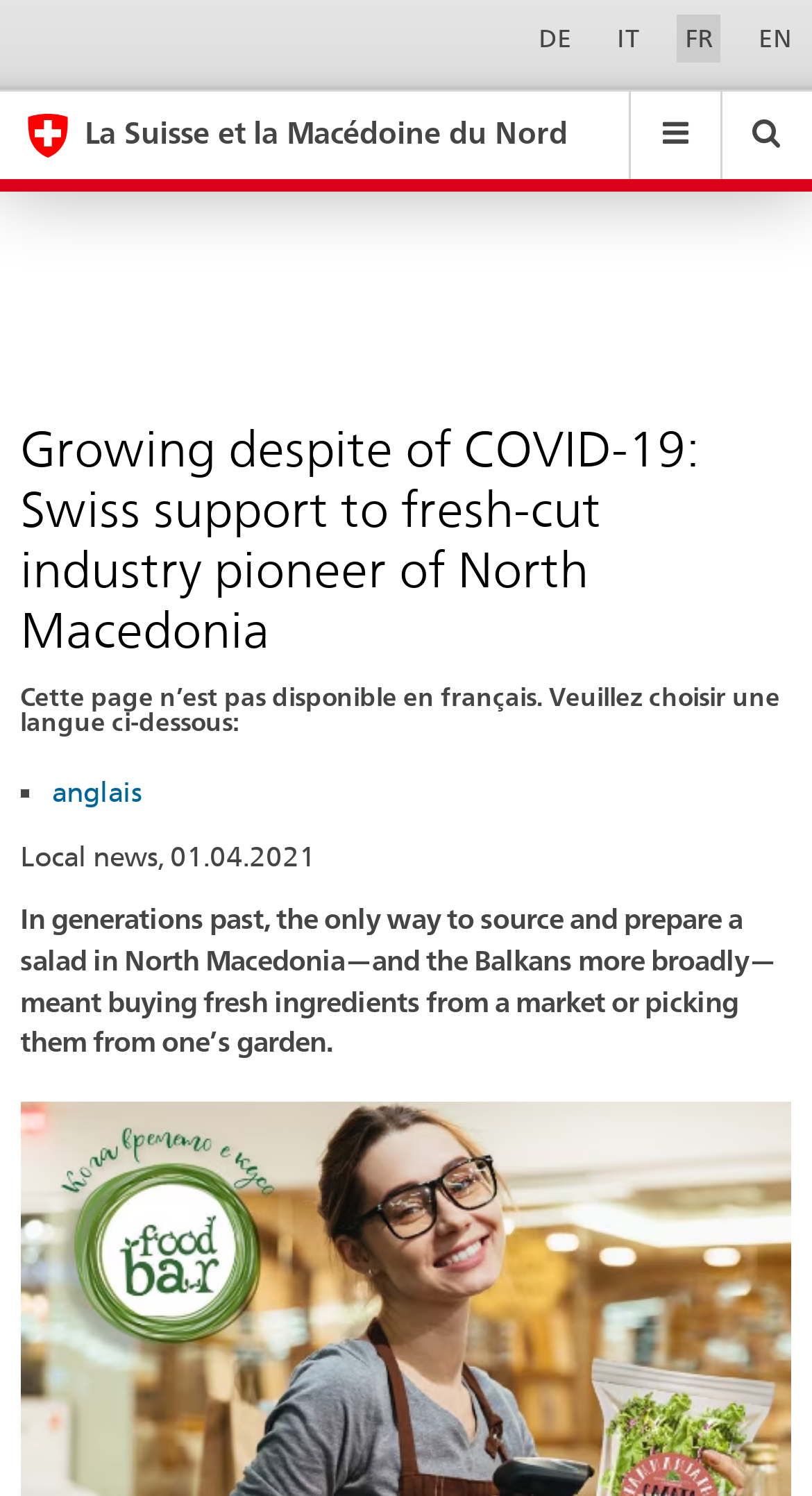What is the text of the webpage's headline?

Growing despite of COVID-19: Swiss support to fresh-cut industry pioneer of North Macedonia